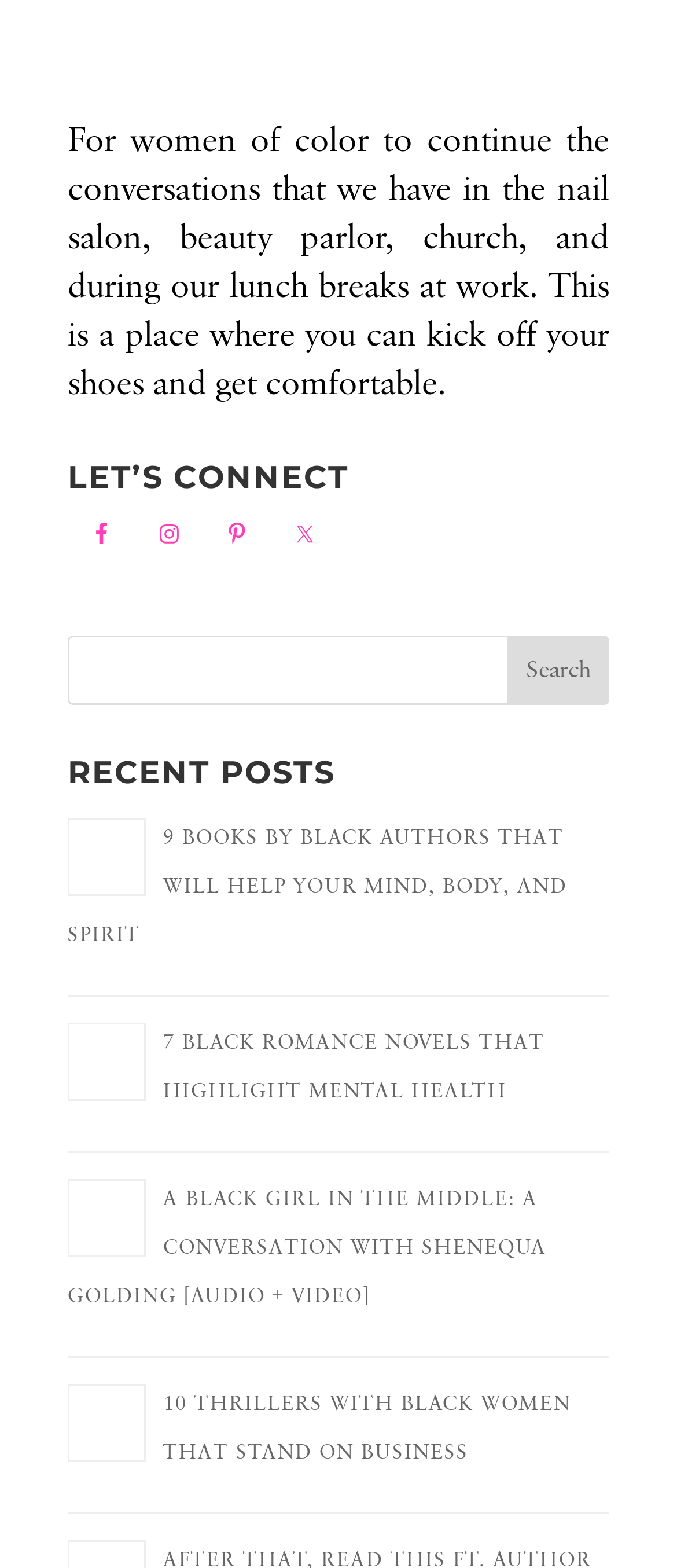Predict the bounding box coordinates of the area that should be clicked to accomplish the following instruction: "Search for something". The bounding box coordinates should consist of four float numbers between 0 and 1, i.e., [left, top, right, bottom].

[0.1, 0.406, 0.9, 0.45]